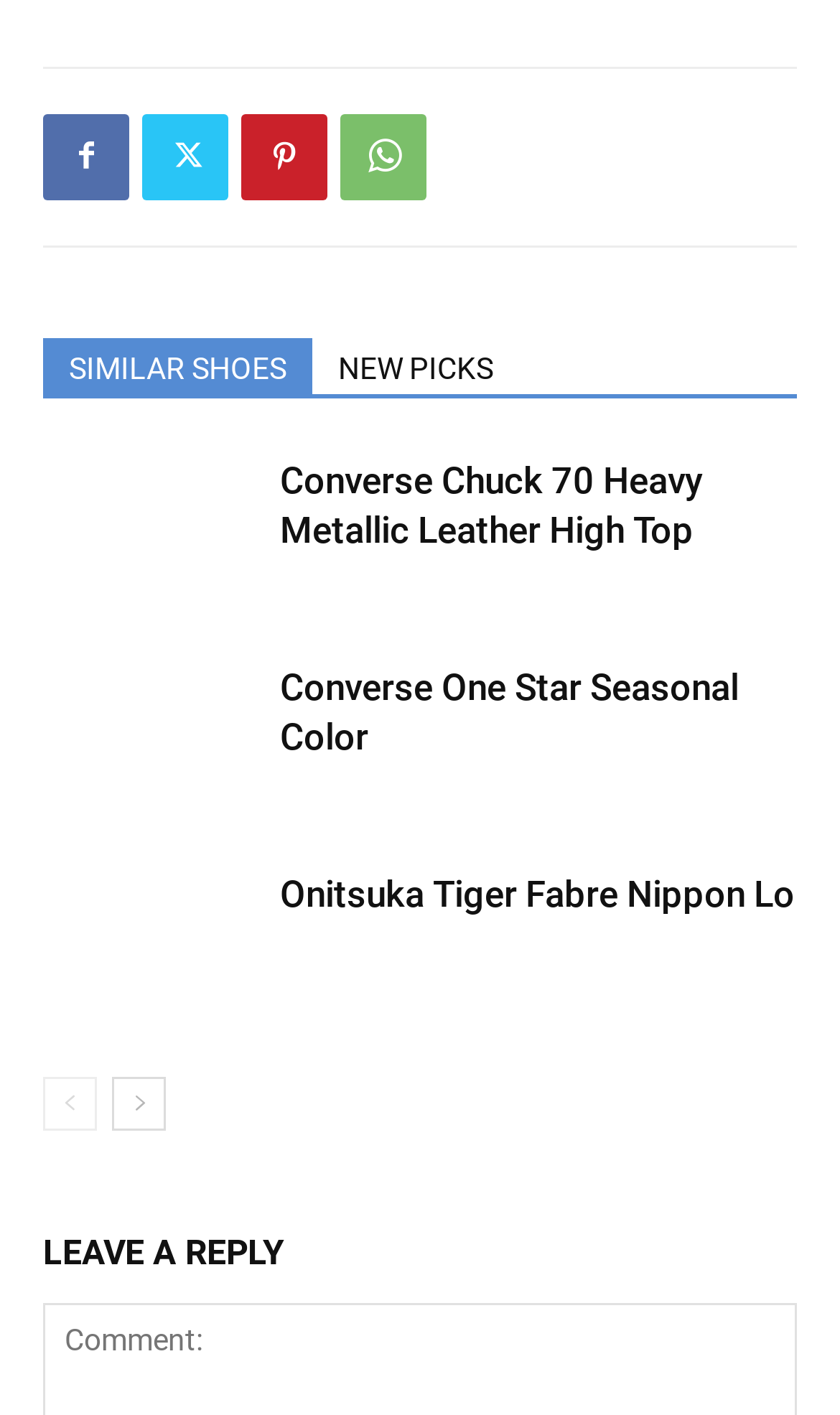Identify the bounding box coordinates of the section to be clicked to complete the task described by the following instruction: "Go to previous page". The coordinates should be four float numbers between 0 and 1, formatted as [left, top, right, bottom].

[0.051, 0.761, 0.115, 0.799]